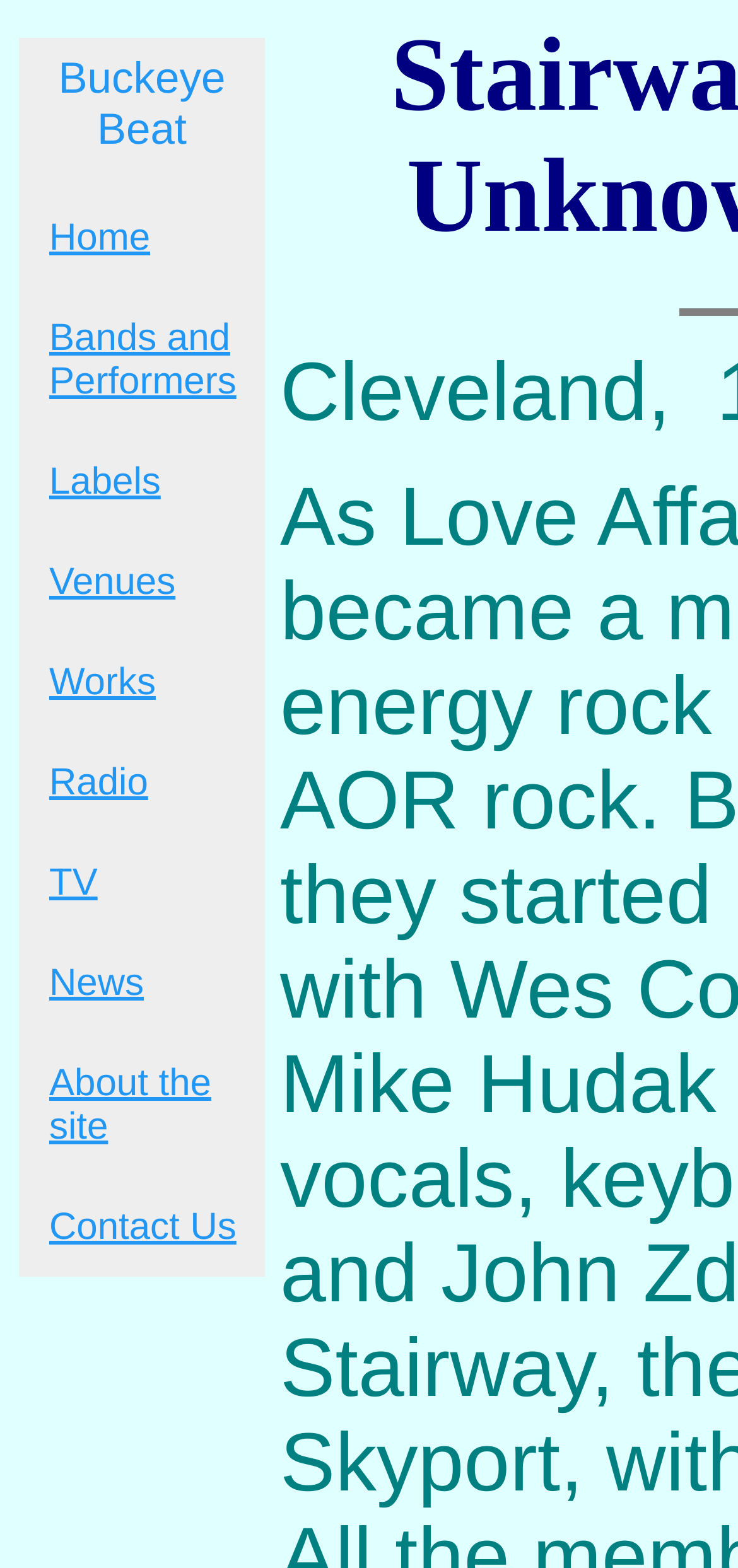How many main links are available on the webpage?
Look at the image and answer the question using a single word or phrase.

9